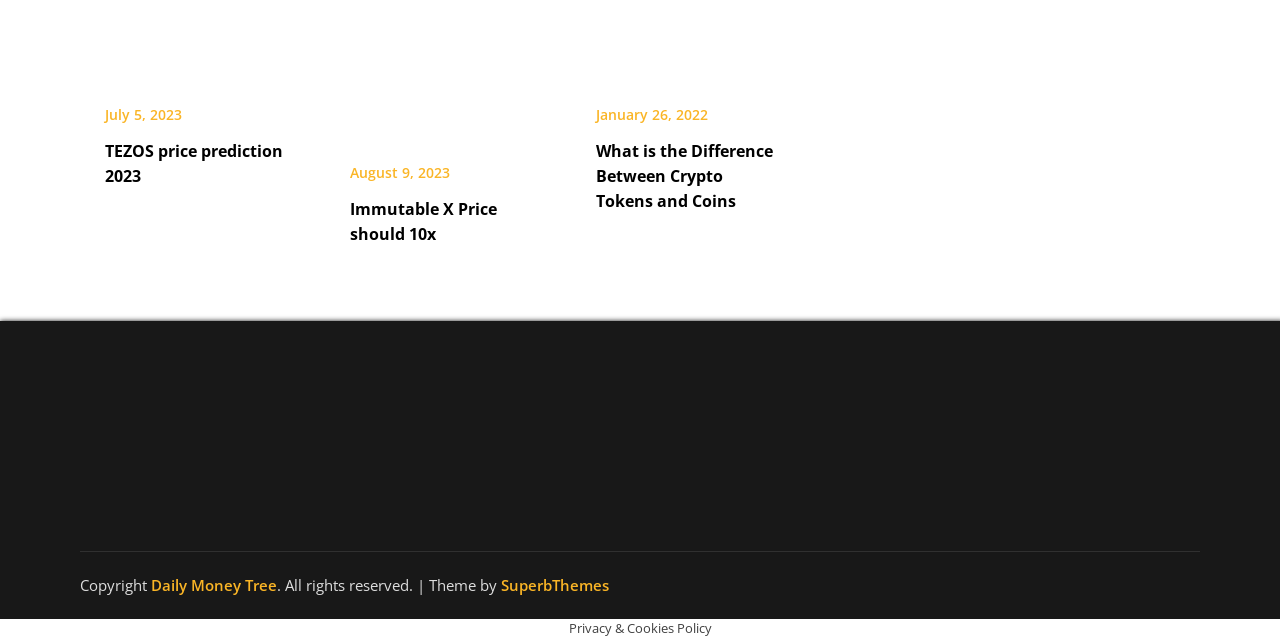Using the elements shown in the image, answer the question comprehensively: What is the copyright information of the website?

I found the copyright information by looking at the footer section, which contains a link element with the text 'Daily Money Tree' followed by a static text element with the phrase '. All rights reserved'.